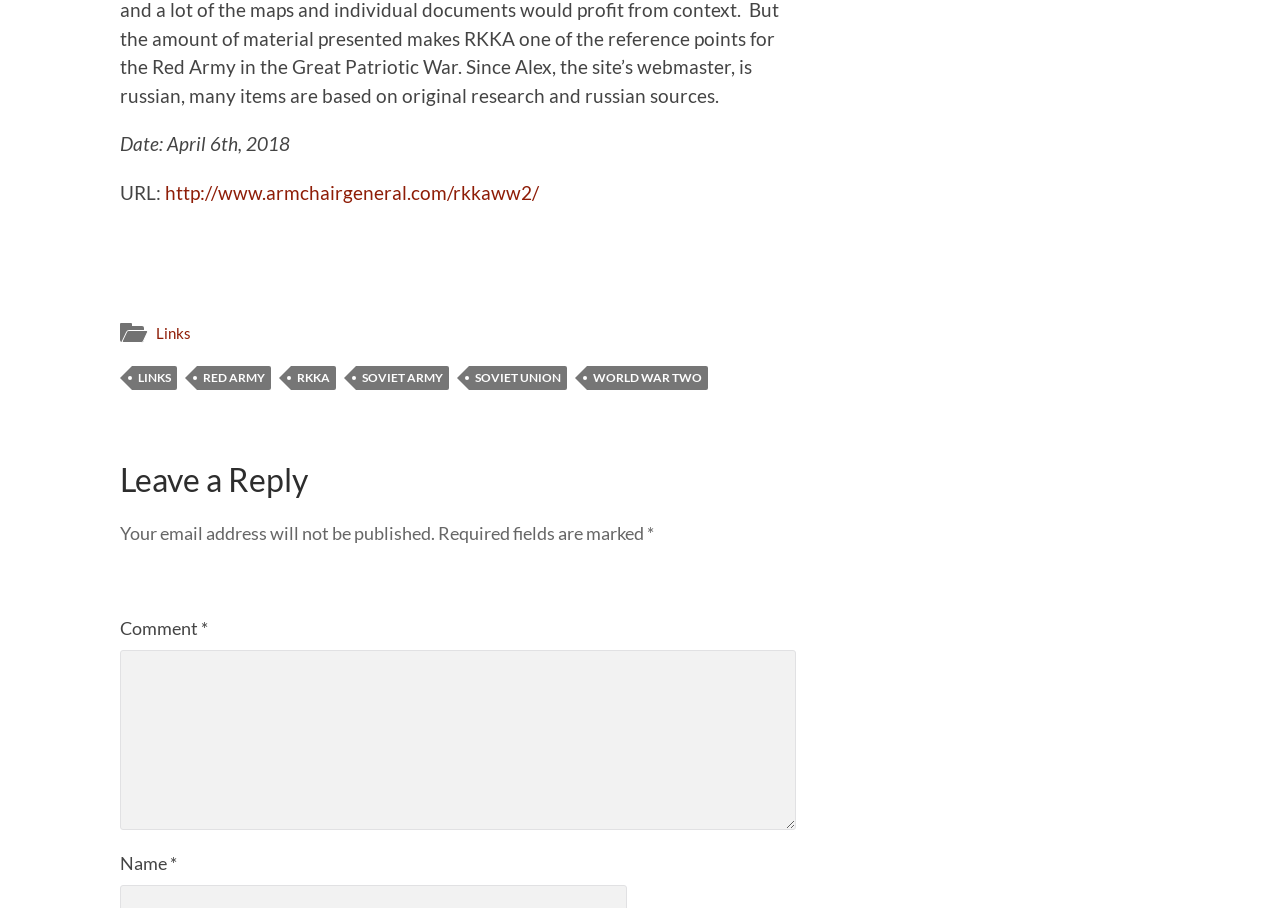Determine the bounding box for the UI element described here: "Client Area".

None